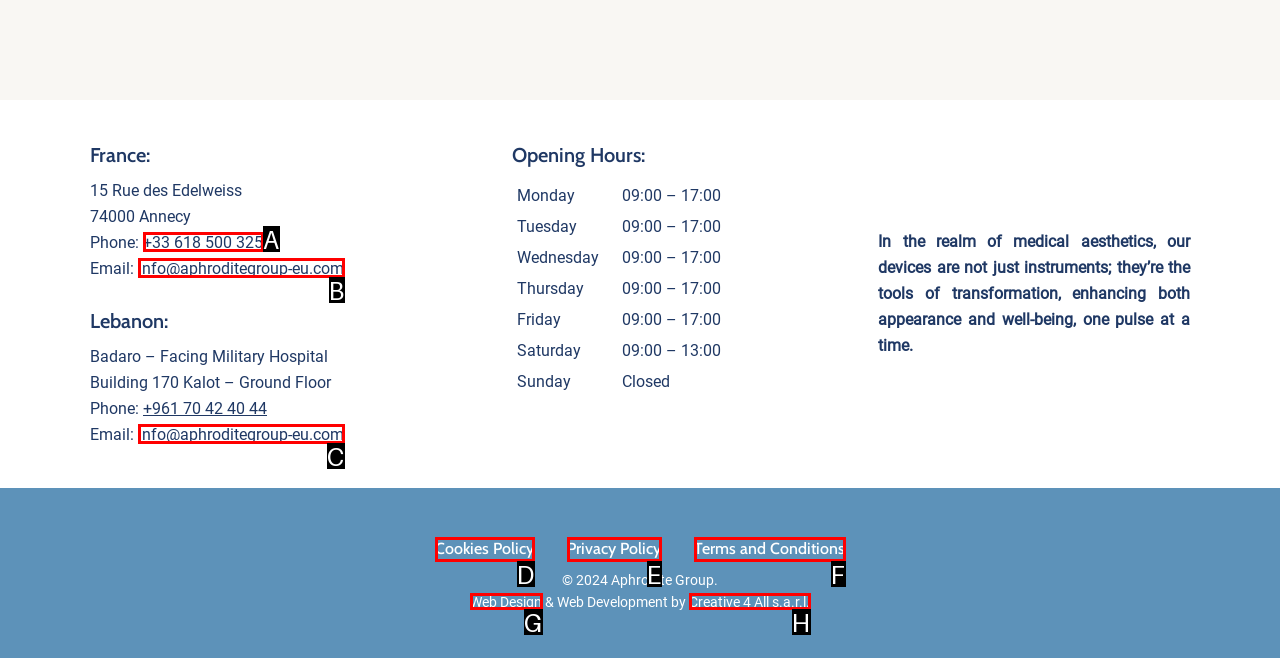From the given options, choose the HTML element that aligns with the description: Terms and Conditions. Respond with the letter of the selected element.

F